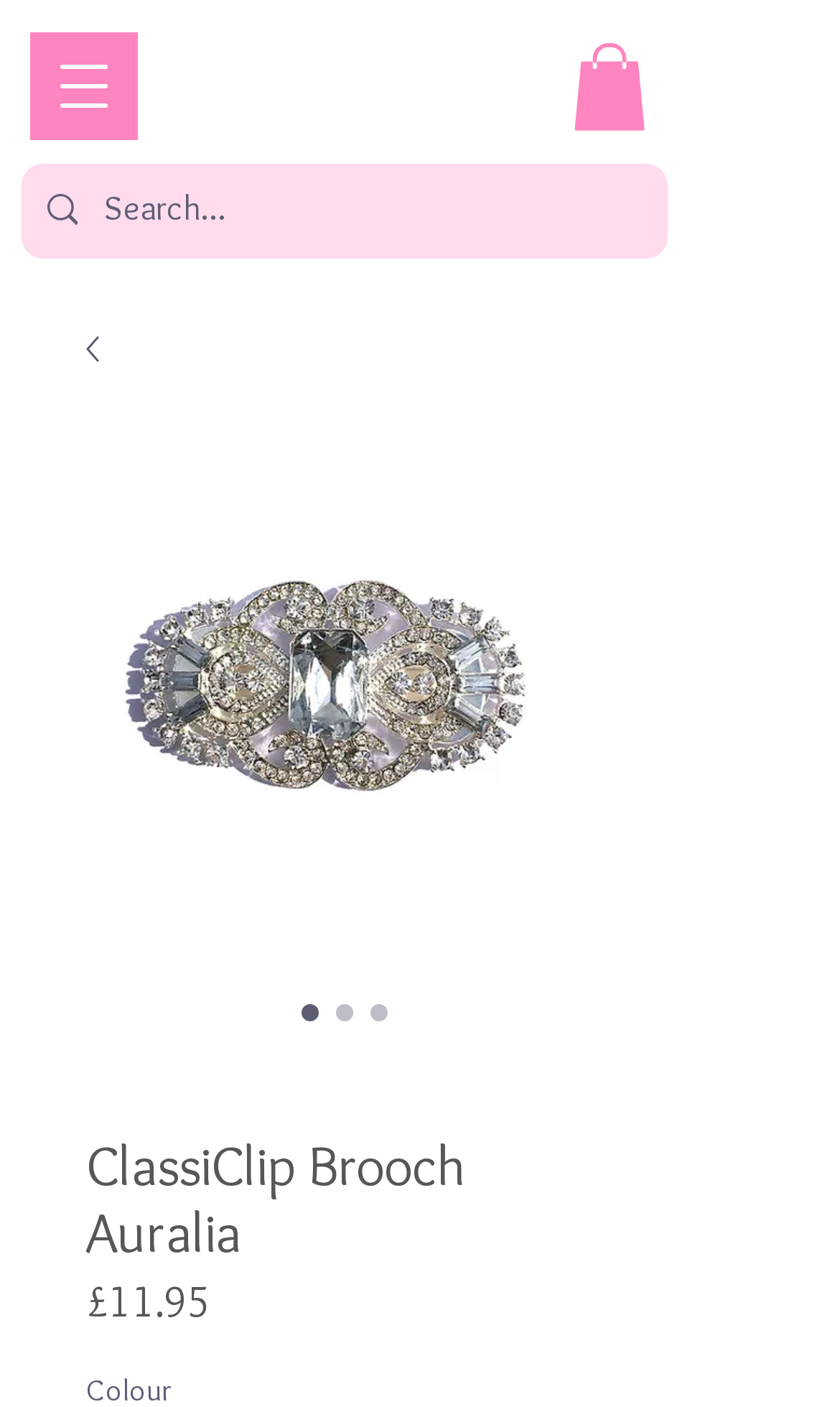For the given element description aria-label="Search..." name="q" placeholder="Search...", determine the bounding box coordinates of the UI element. The coordinates should follow the format (top-left x, top-left y, bottom-right x, bottom-right y) and be within the range of 0 to 1.

[0.124, 0.116, 0.697, 0.183]